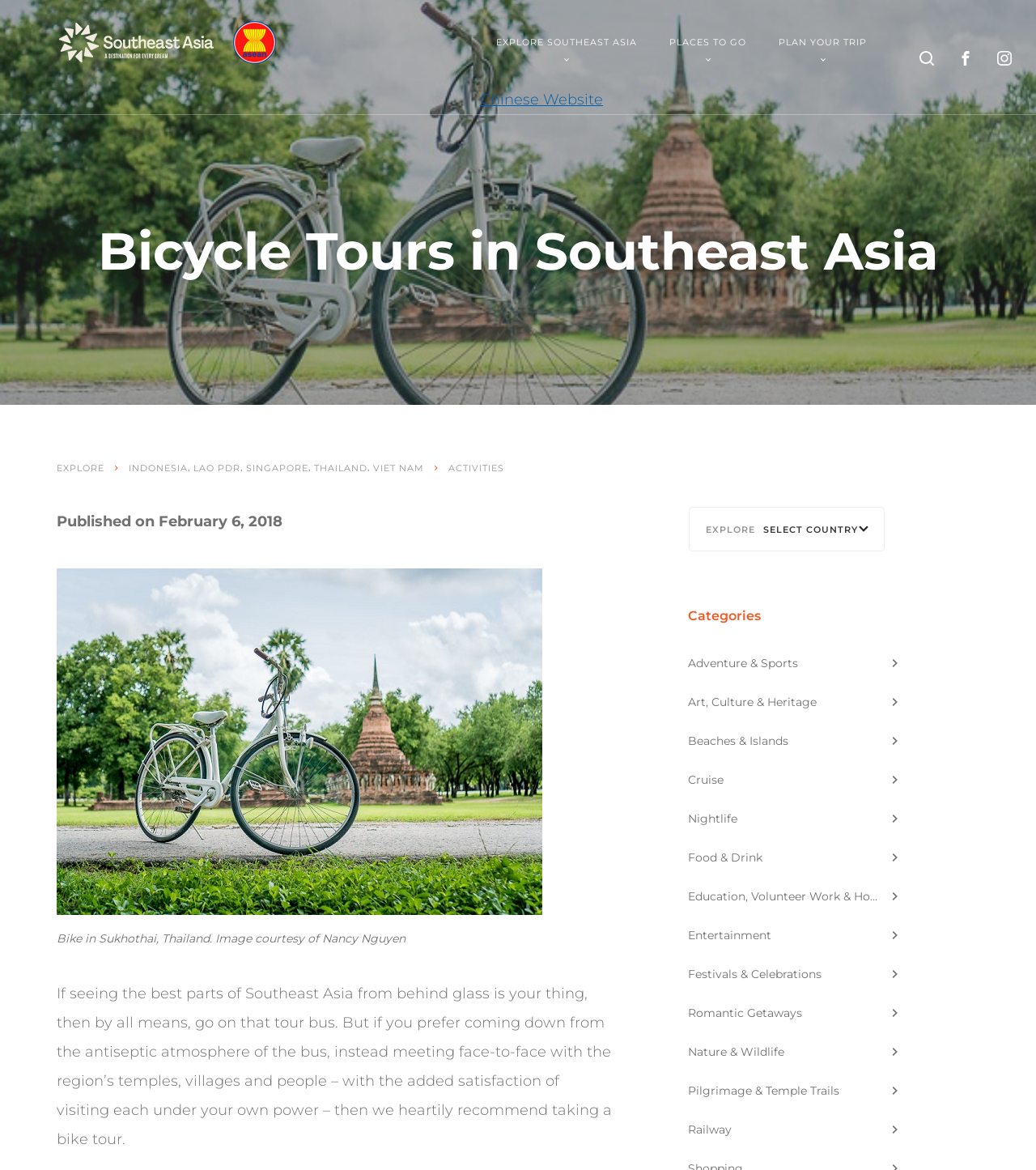Please locate the bounding box coordinates of the element's region that needs to be clicked to follow the instruction: "Click EXPLORE SOUTHEAST ASIA". The bounding box coordinates should be provided as four float numbers between 0 and 1, i.e., [left, top, right, bottom].

[0.463, 0.0, 0.63, 0.073]